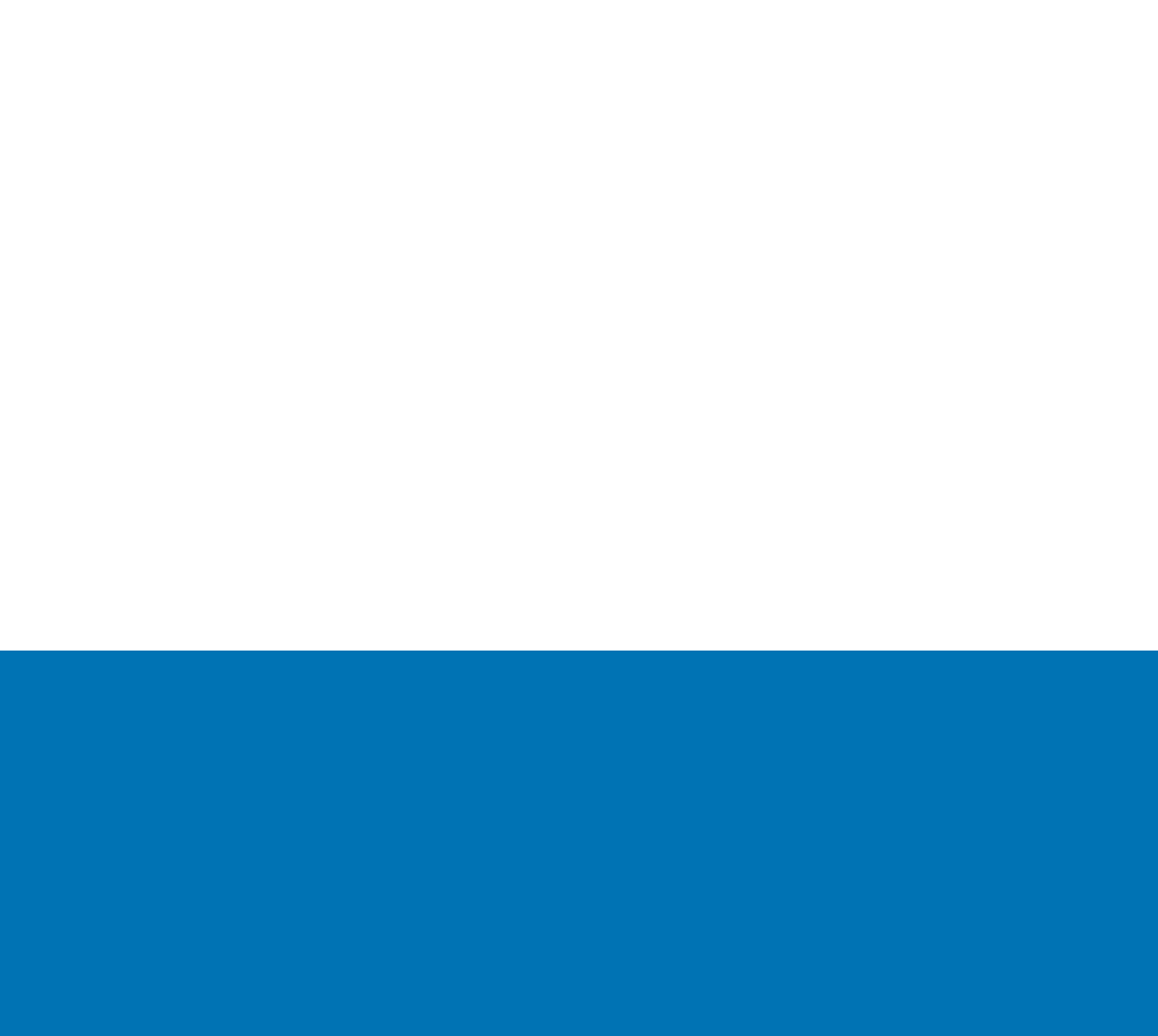What is the name of the company?
Look at the image and provide a detailed response to the question.

The company name can be found in the footer section of the webpage, where it is written 'Copyright © 2024. TechEnergy. All rights reserved.'